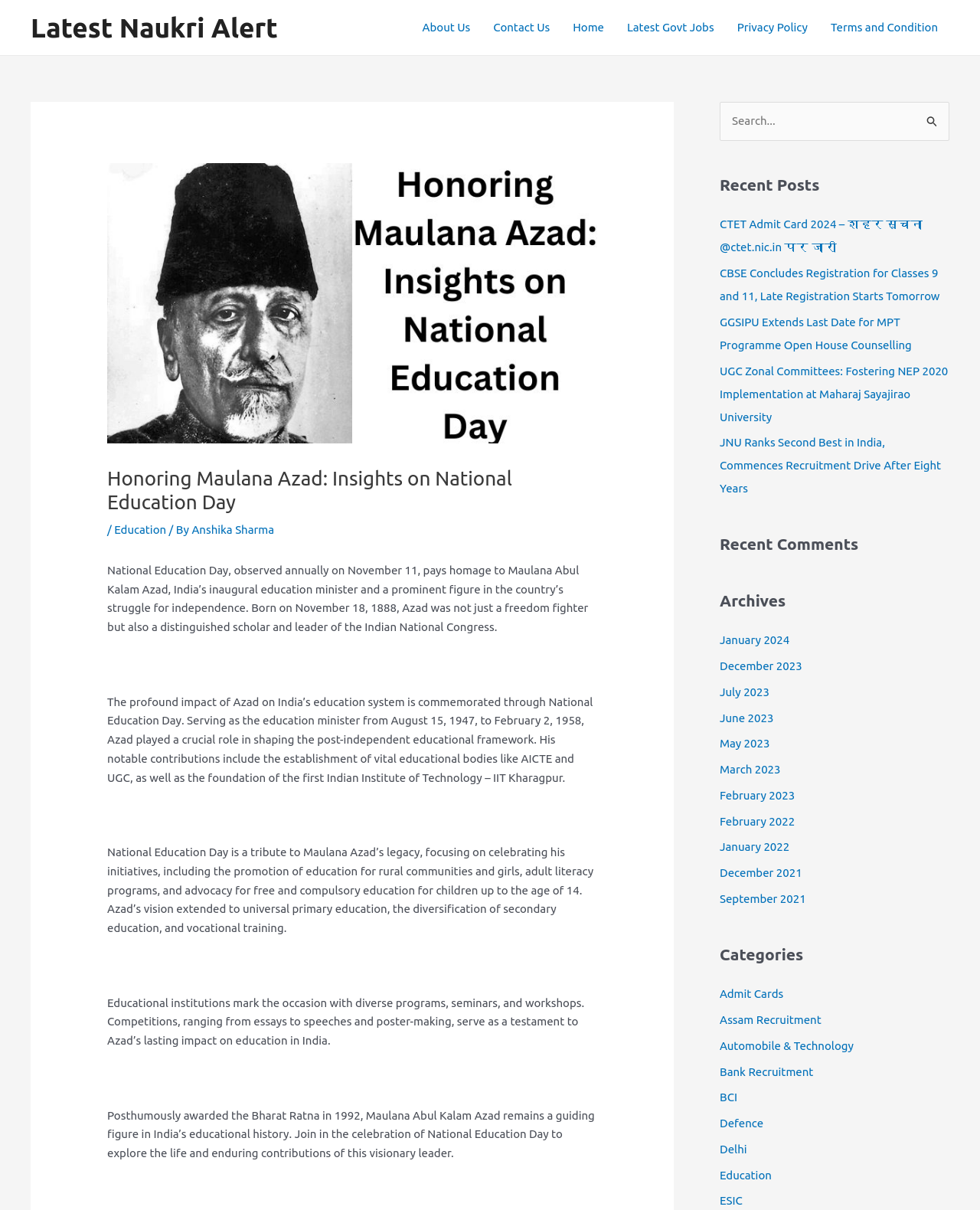Create a detailed description of the webpage's content and layout.

The webpage is dedicated to National Education Day, which is observed annually on November 11 to pay homage to Maulana Abul Kalam Azad, India's inaugural education minister. The page is divided into several sections.

At the top, there is a navigation bar with links to "About Us", "Contact Us", "Home", "Latest Govt Jobs", "Privacy Policy", and "Terms and Condition". Below this, there is a header section with a title "Honoring Maulana Azad: Insights on National Education Day" and a subheading "Education / By Anshika Sharma".

The main content section is divided into several paragraphs that provide information about Maulana Azad's life, his contributions to India's education system, and the significance of National Education Day. The text is accompanied by a few empty lines, which separate the paragraphs.

On the right side of the page, there are three complementary sections. The first section is a search bar with a search button and an image. The second section is titled "Recent Posts" and lists several links to recent news articles. The third section is titled "Recent Comments", but it does not contain any comments. The fourth section is titled "Archives" and lists links to archived articles from different months and years. The fifth section is titled "Categories" and lists links to various categories such as "Admit Cards", "Assam Recruitment", "Automobile & Technology", and so on.

Overall, the webpage provides information about National Education Day and Maulana Azad's contributions to India's education system, along with links to recent news articles and archived content.